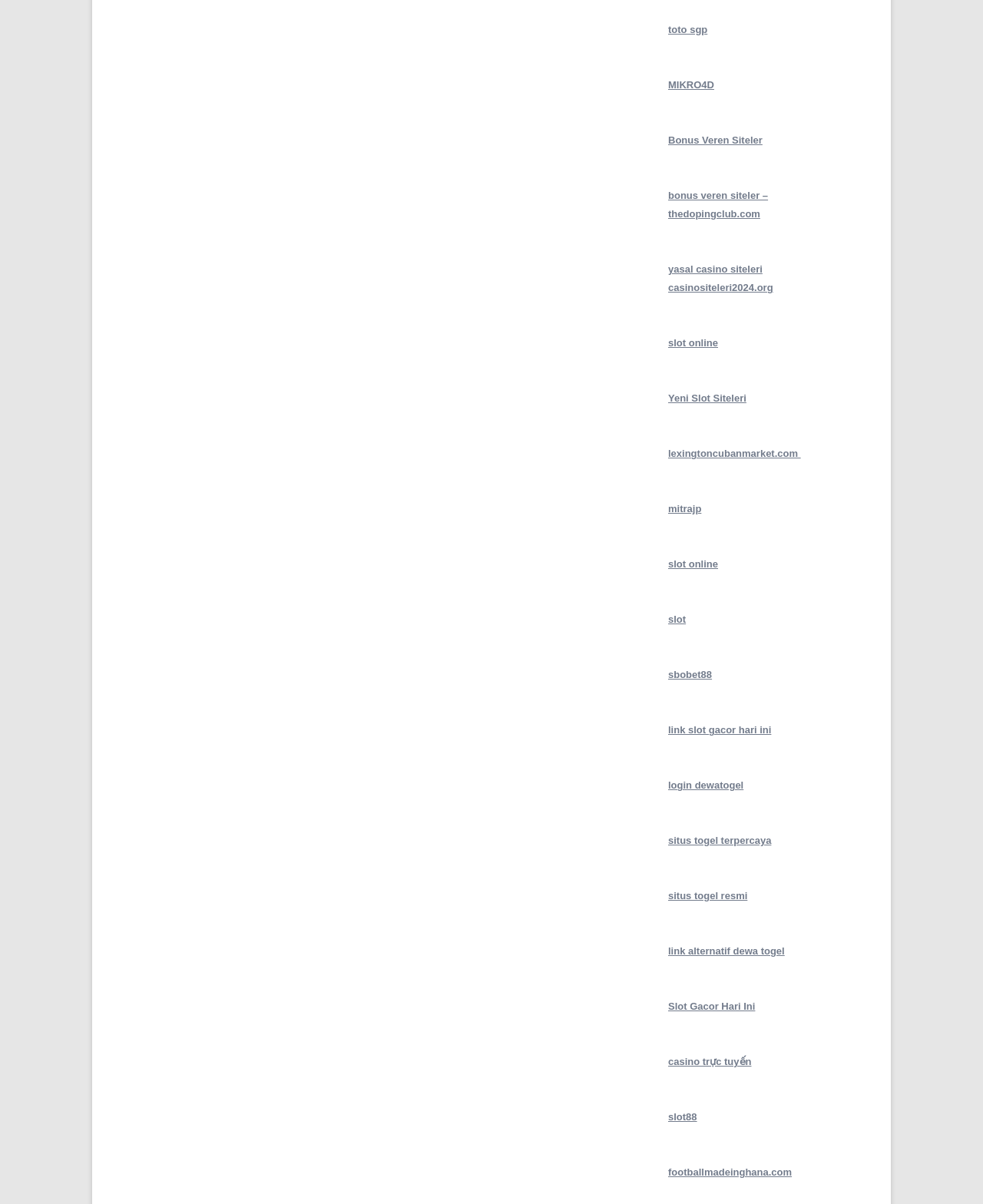Please provide a detailed answer to the question below based on the screenshot: 
What is the purpose of the link 'bonus veren siteler – thedopingclub.com'?

Based on the link text 'bonus veren siteler', which translates to 'bonus giving sites', it can be inferred that the purpose of this link is to provide information about bonuses related to online gaming.